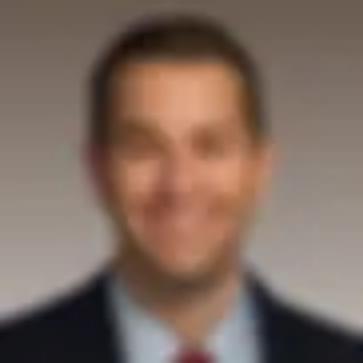Give a thorough description of the image, including any visible elements and their relationships.

The image features a person who appears to be Clark Boyd, a Tennessee State Representative for House District 46. The context surrounding the image highlights him as a public figure engaged in political activities. He is described as having a contagious enthusiasm for life, which is noted in testimonials regarding his character, particularly his energetic and service-minded leadership style. The image captures him in a professional setting, likely reflecting his role in public service and community involvement.